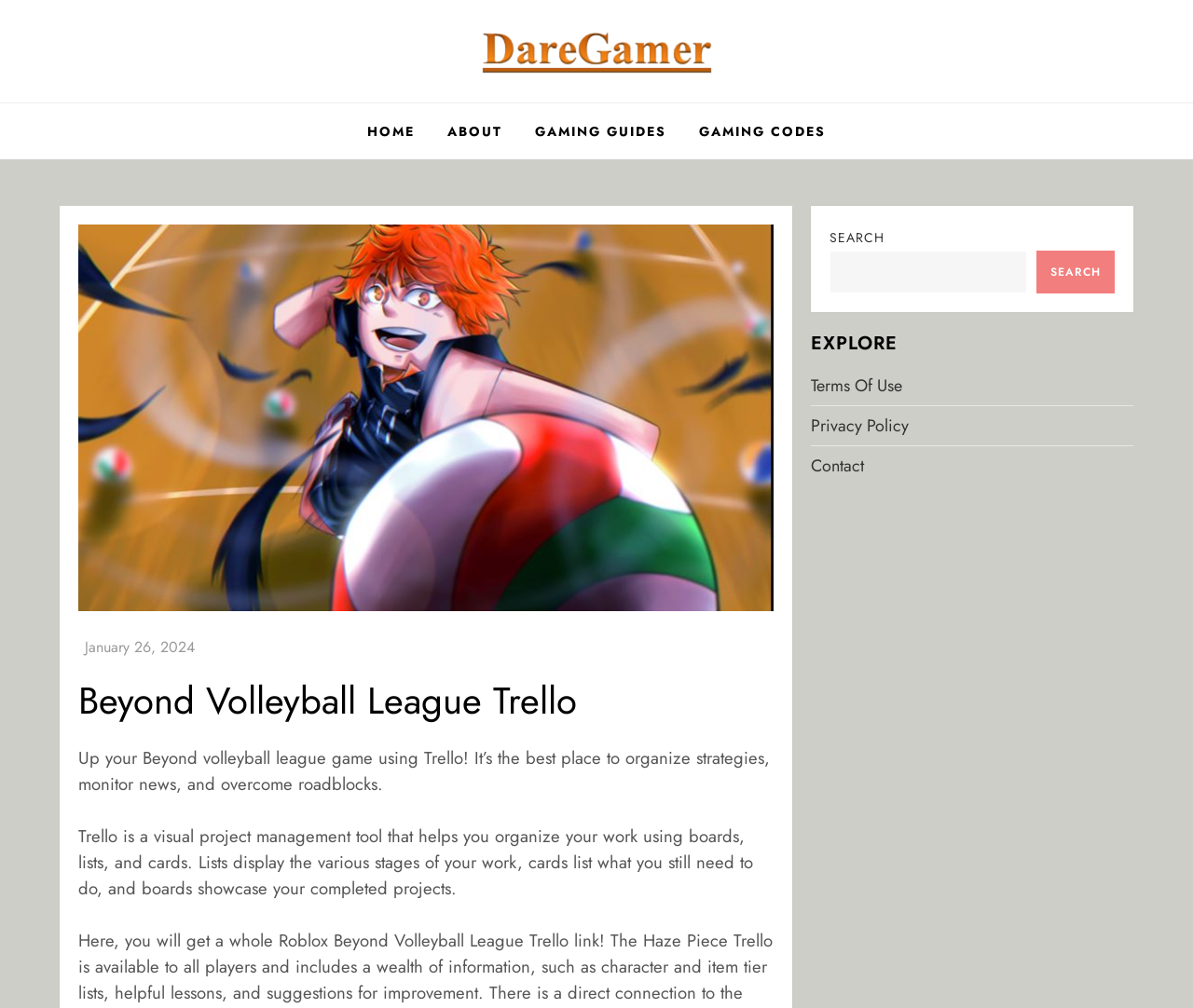Please specify the bounding box coordinates of the element that should be clicked to execute the given instruction: 'go to HOME page'. Ensure the coordinates are four float numbers between 0 and 1, expressed as [left, top, right, bottom].

[0.296, 0.103, 0.359, 0.158]